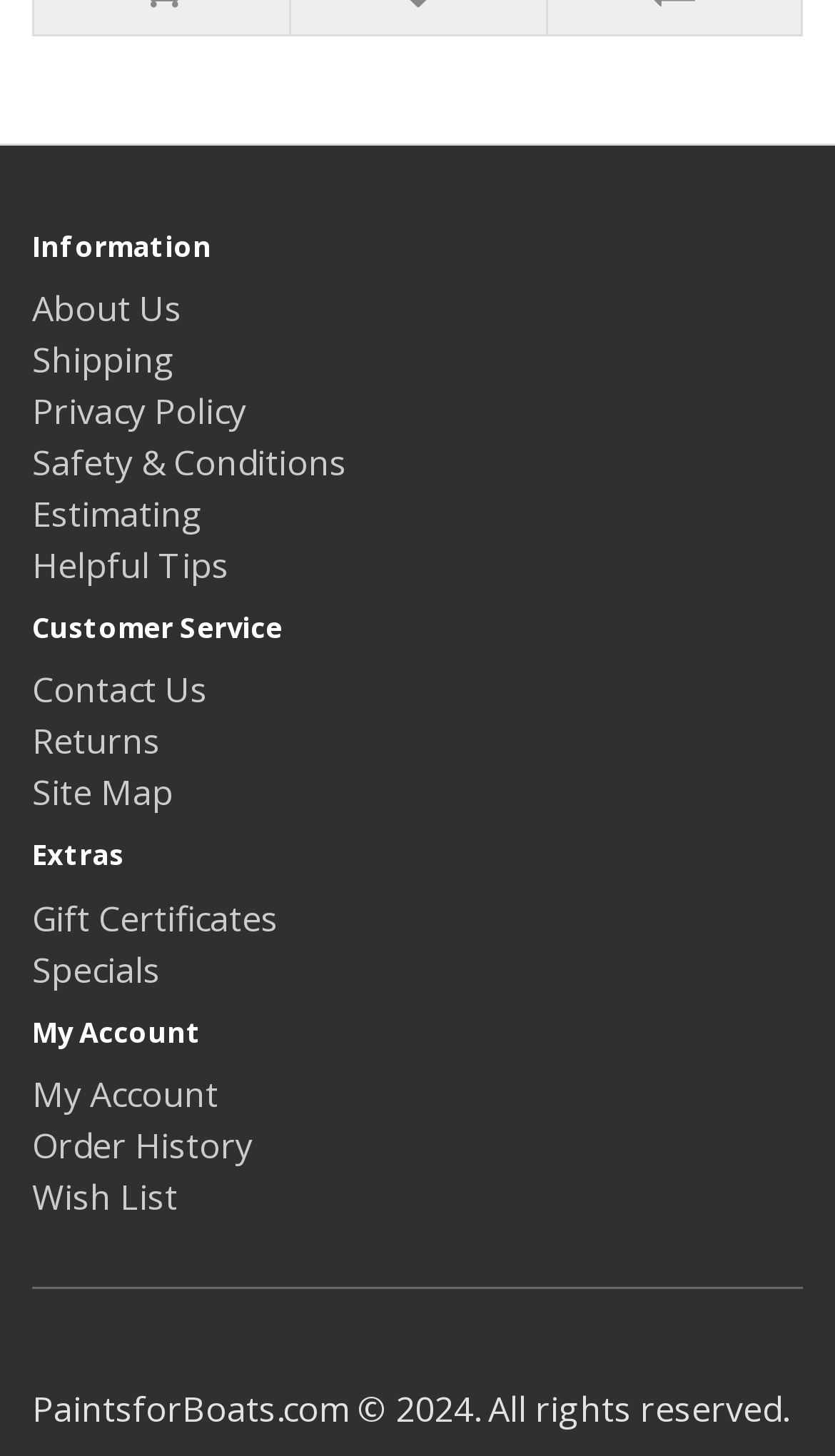Using the provided element description "Safety & Conditions", determine the bounding box coordinates of the UI element.

[0.038, 0.302, 0.415, 0.334]